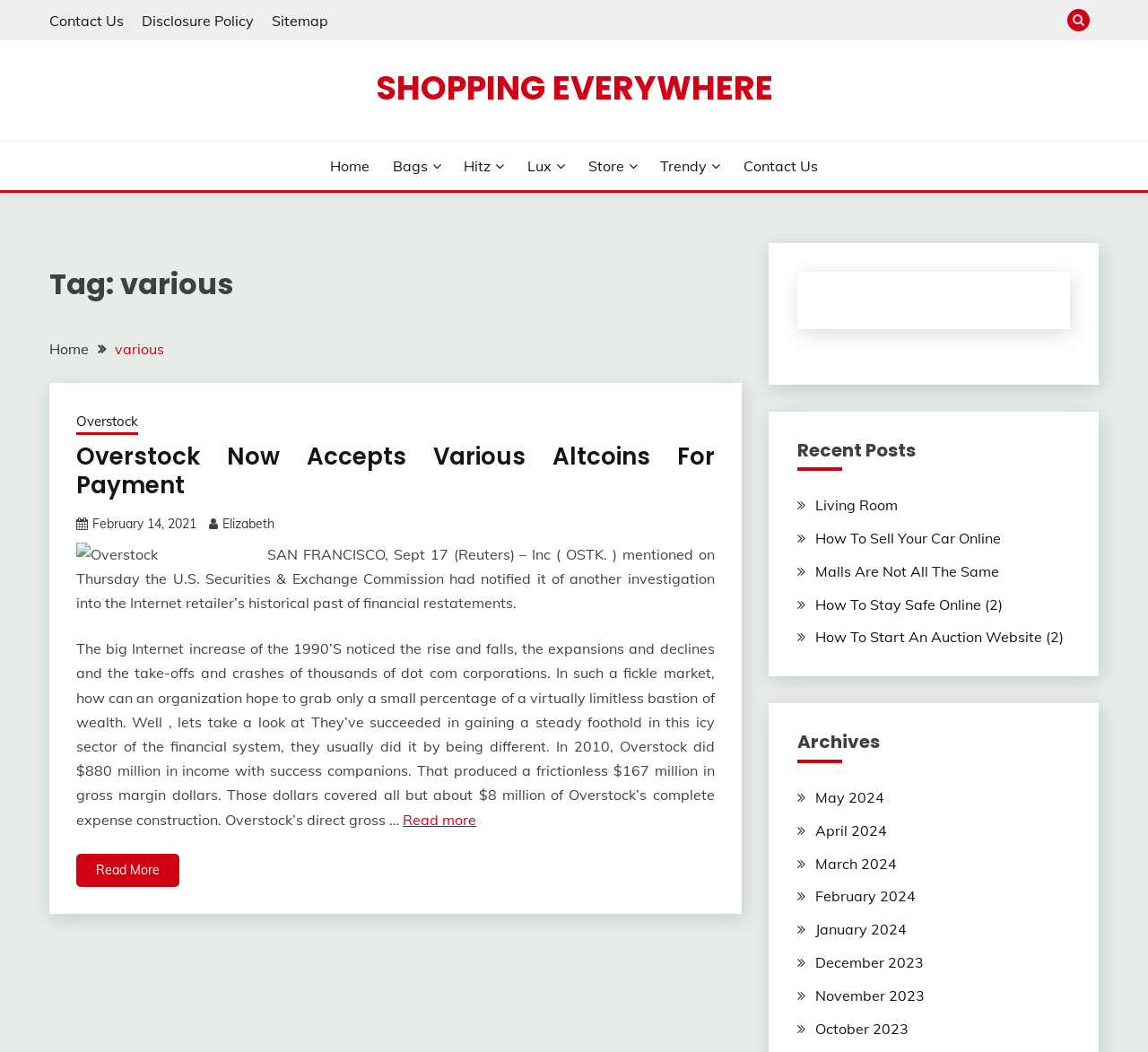Summarize the webpage comprehensively, mentioning all visible components.

The webpage is titled "various Archives - Shopping Everywhere" and appears to be a blog or news website. At the top, there are several links, including "Contact Us", "Disclosure Policy", and "Sitemap", positioned horizontally across the page. Below these links, there is a prominent button with a search icon.

The main content area is divided into several sections. On the left side, there is a navigation menu with links to different categories, including "Home", "Bags", "Hitz", "Lux", "Store", and "Trendy". Below this menu, there is a heading "Tag: various" and a breadcrumbs navigation section showing the current page's location.

The main article section takes up most of the page's width. It features a heading "Overstock Now Accepts Various Altcoins For Payment" and a brief summary of the article. Below the heading, there is an image related to Overstock, followed by a block of text describing the company's history and financial performance. The article also includes a "Read more" link at the bottom.

To the right of the main article section, there are two columns of links. The top column is titled "Recent Posts" and lists several article titles, including "Living Room", "How To Sell Your Car Online", and "Malls Are Not All The Same". The bottom column is titled "Archives" and lists links to monthly archives, ranging from May 2024 to October 2023.

Overall, the webpage appears to be a blog or news website focused on shopping and e-commerce, with a mix of article summaries, navigation menus, and links to related content.